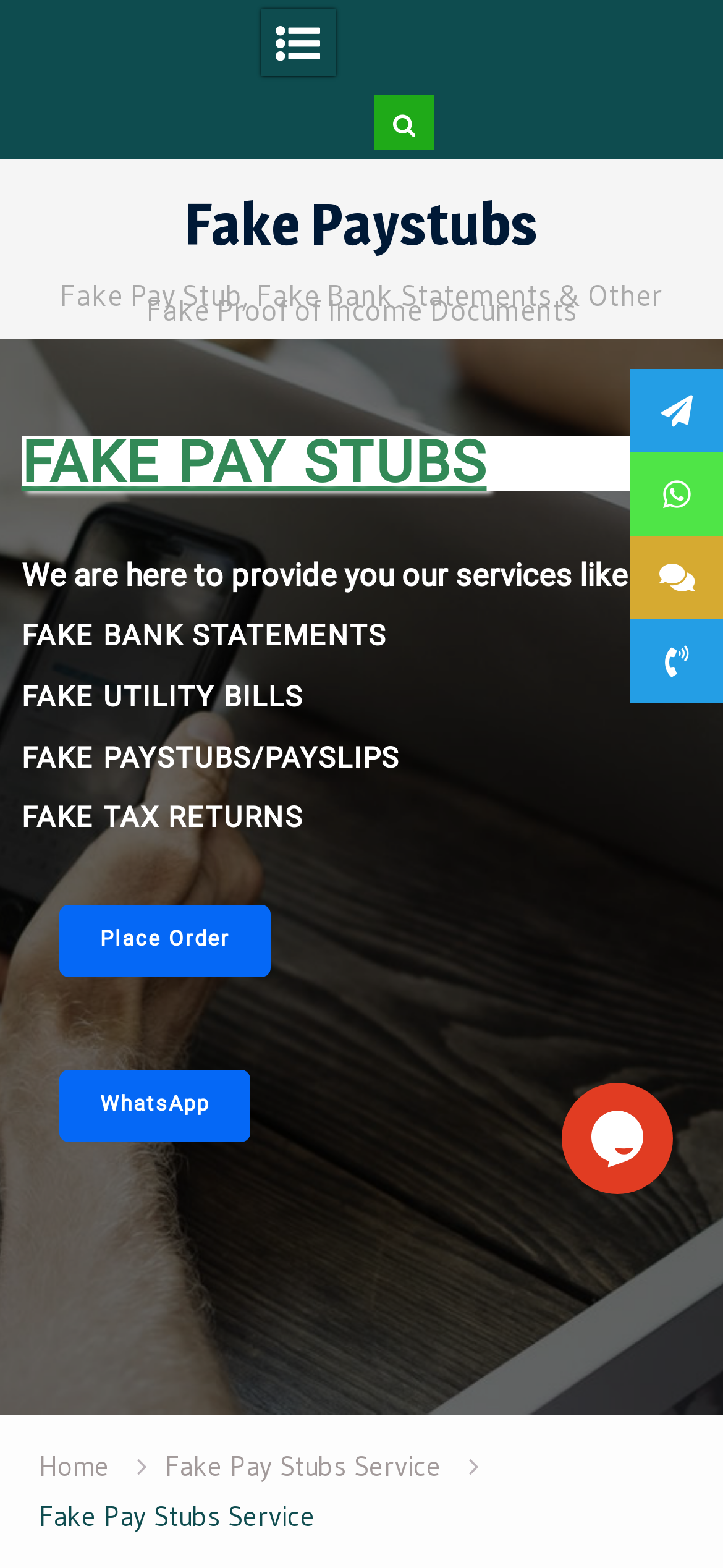What is the call-to-action on the webpage?
Can you provide an in-depth and detailed response to the question?

The call-to-action on the webpage is to place an order, as indicated by the prominent link on the webpage, which suggests that users can request fake proof of income documents from the website.